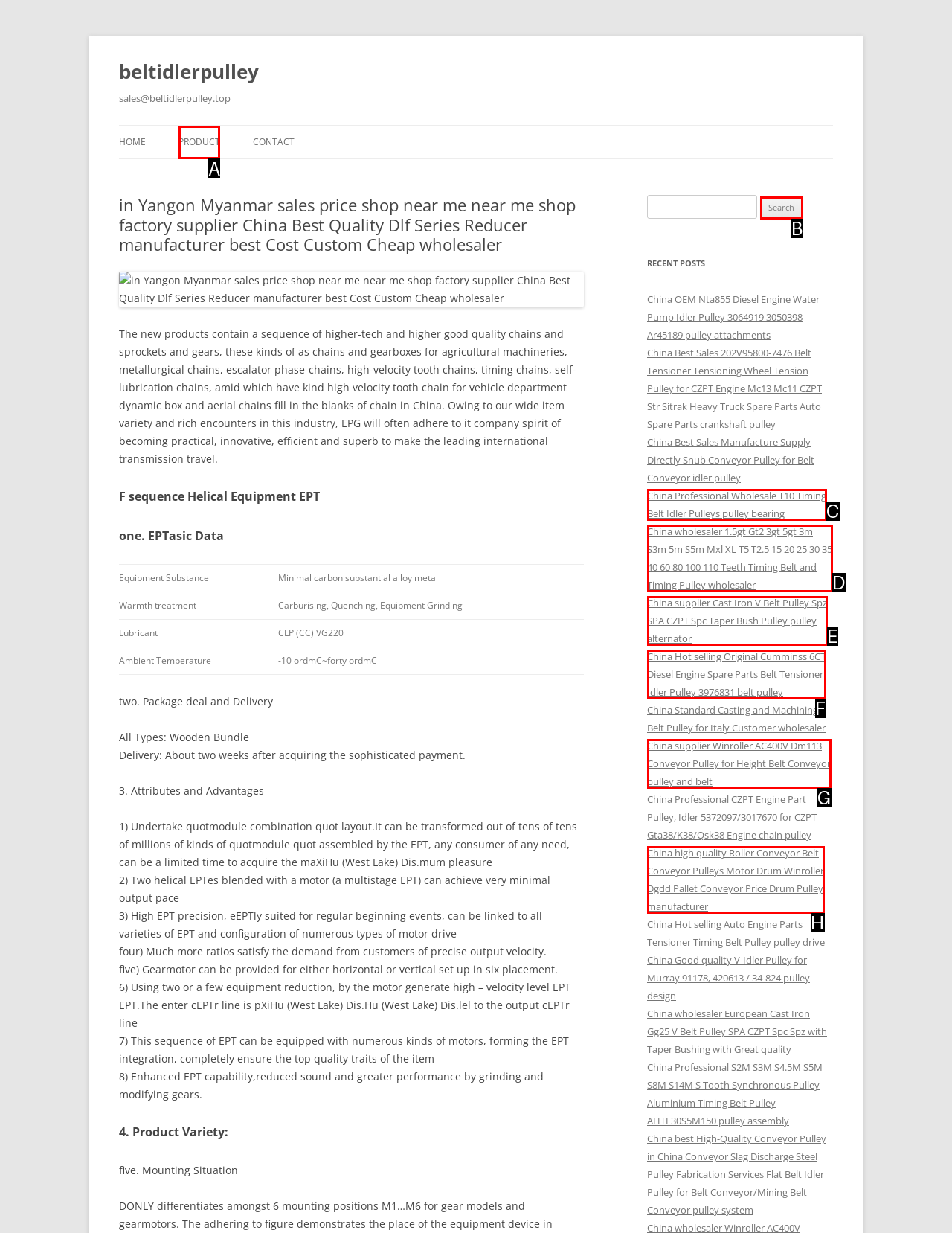Choose the UI element you need to click to carry out the task: Contact Us.
Respond with the corresponding option's letter.

None